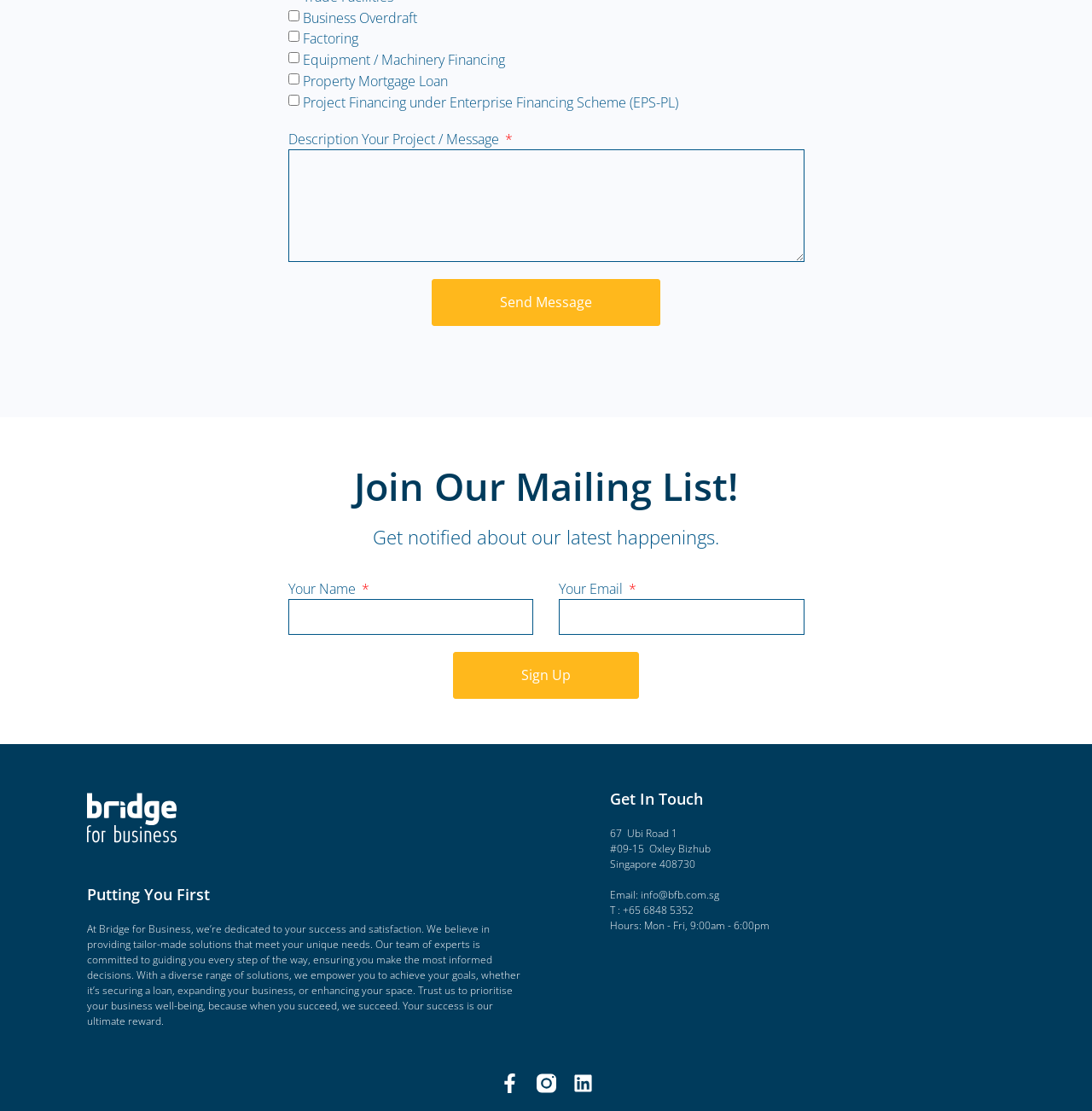Determine the bounding box coordinates of the clickable region to carry out the instruction: "Enter project description".

[0.264, 0.135, 0.736, 0.236]